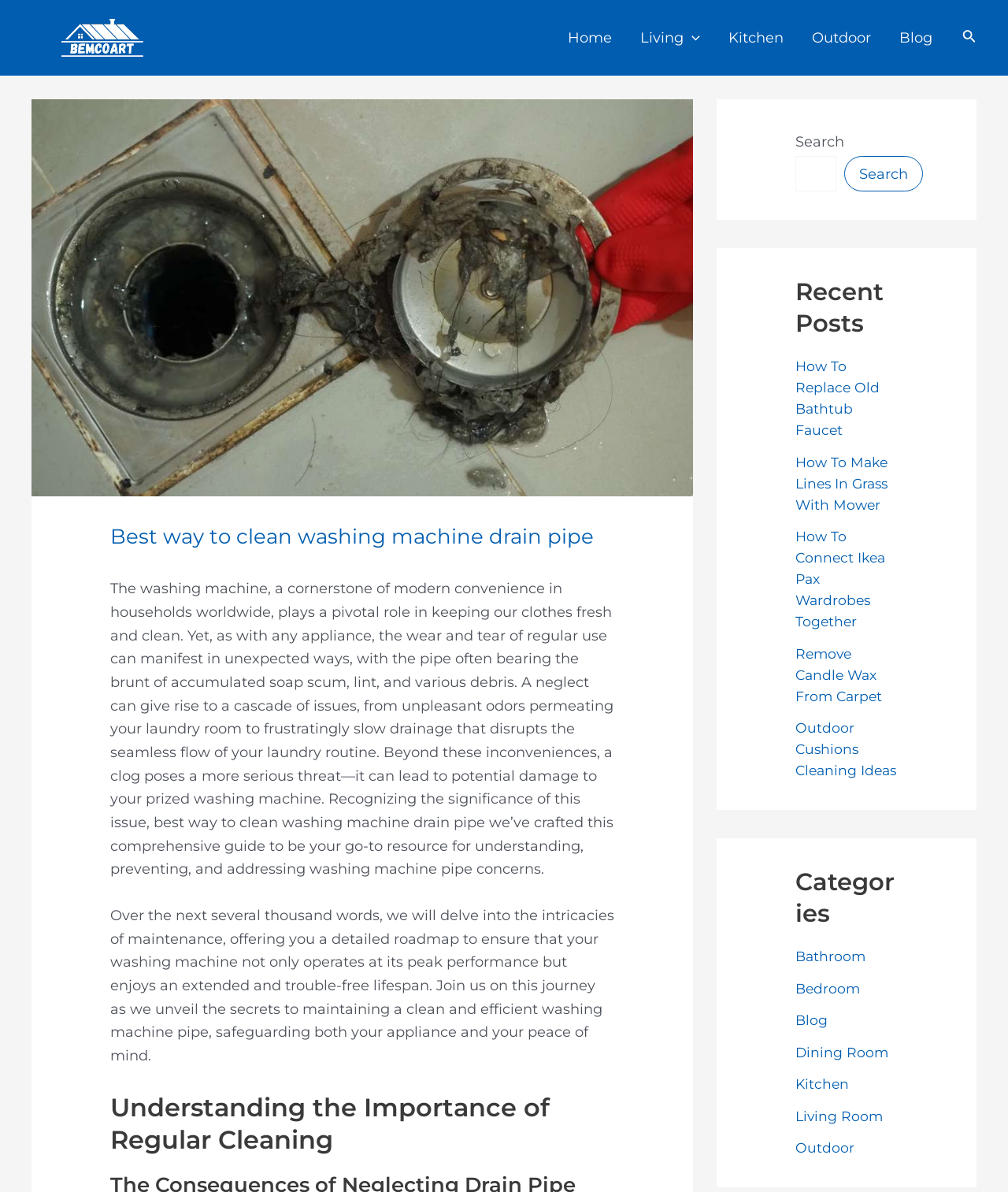Provide the bounding box coordinates for the UI element described in this sentence: "alt="bemcoart"". The coordinates should be four float values between 0 and 1, i.e., [left, top, right, bottom].

[0.031, 0.024, 0.172, 0.038]